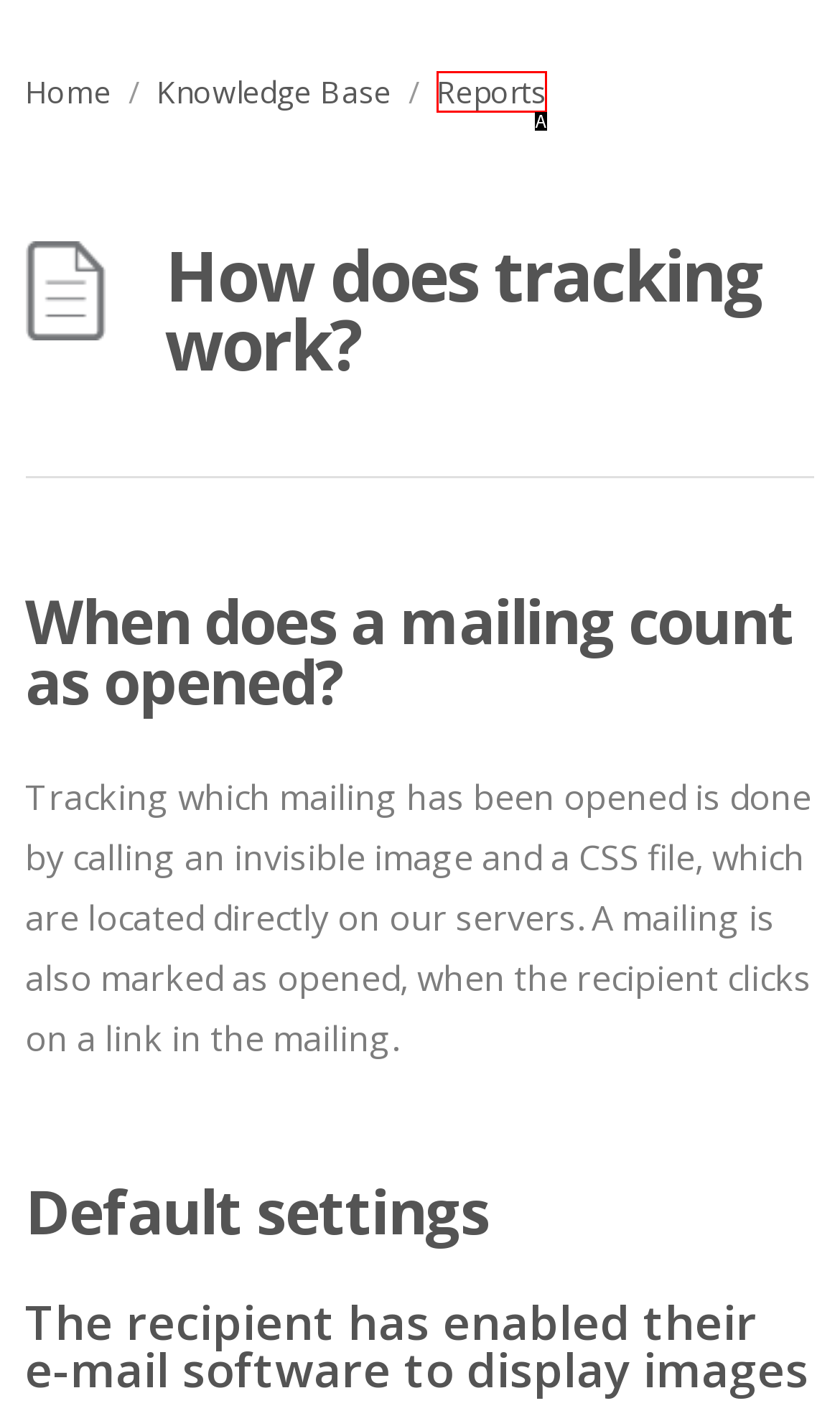Determine which option matches the element description: Home
Answer using the letter of the correct option.

None